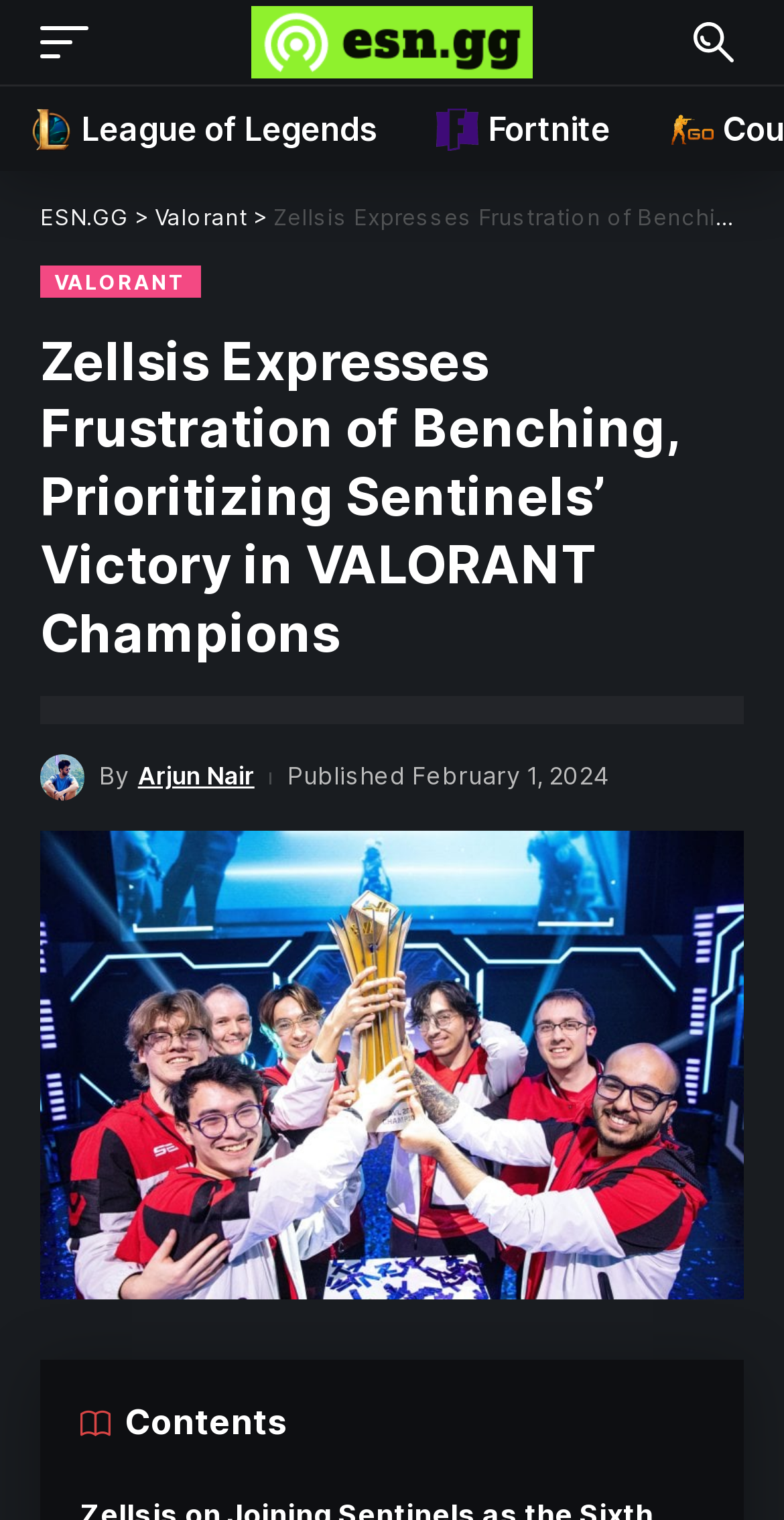Please locate the bounding box coordinates of the region I need to click to follow this instruction: "View the VALORANT Champions article image".

[0.051, 0.546, 0.949, 0.855]